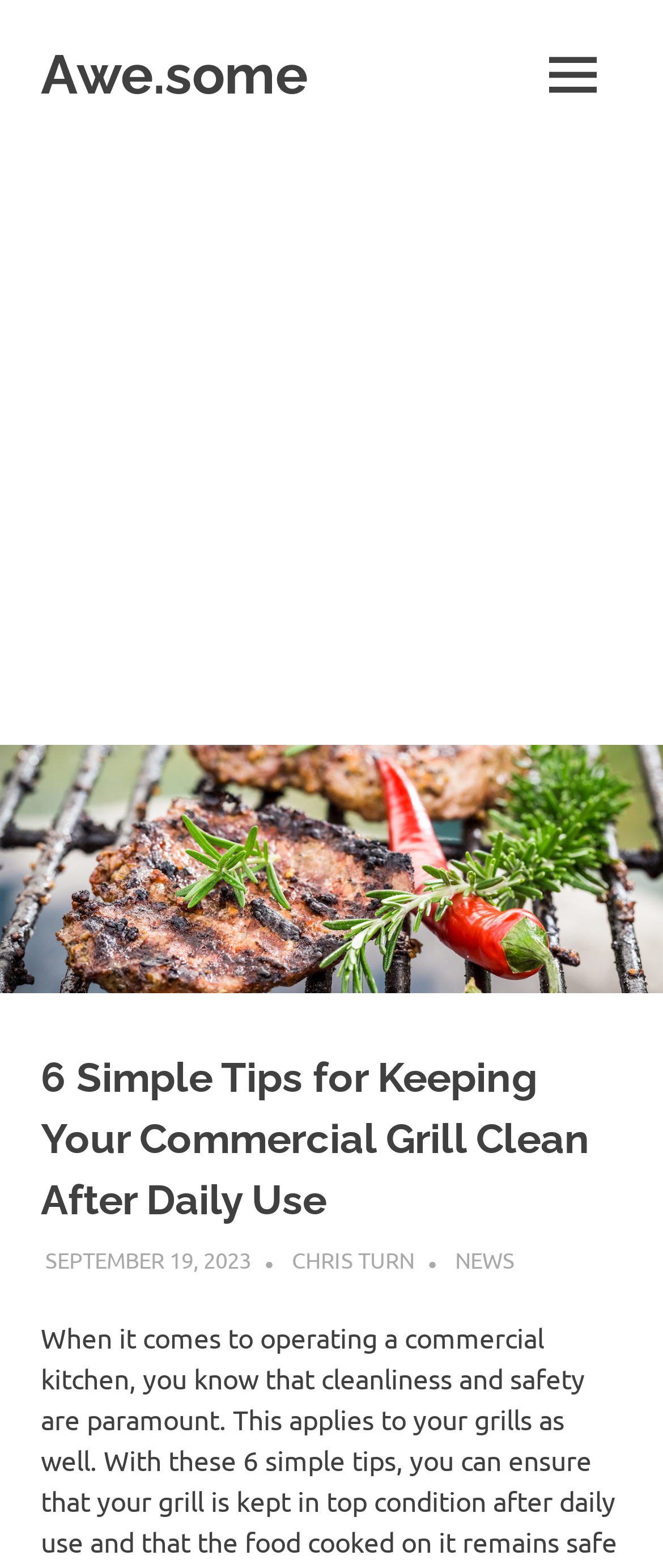Please reply with a single word or brief phrase to the question: 
What is the author of the article?

Chris Turn